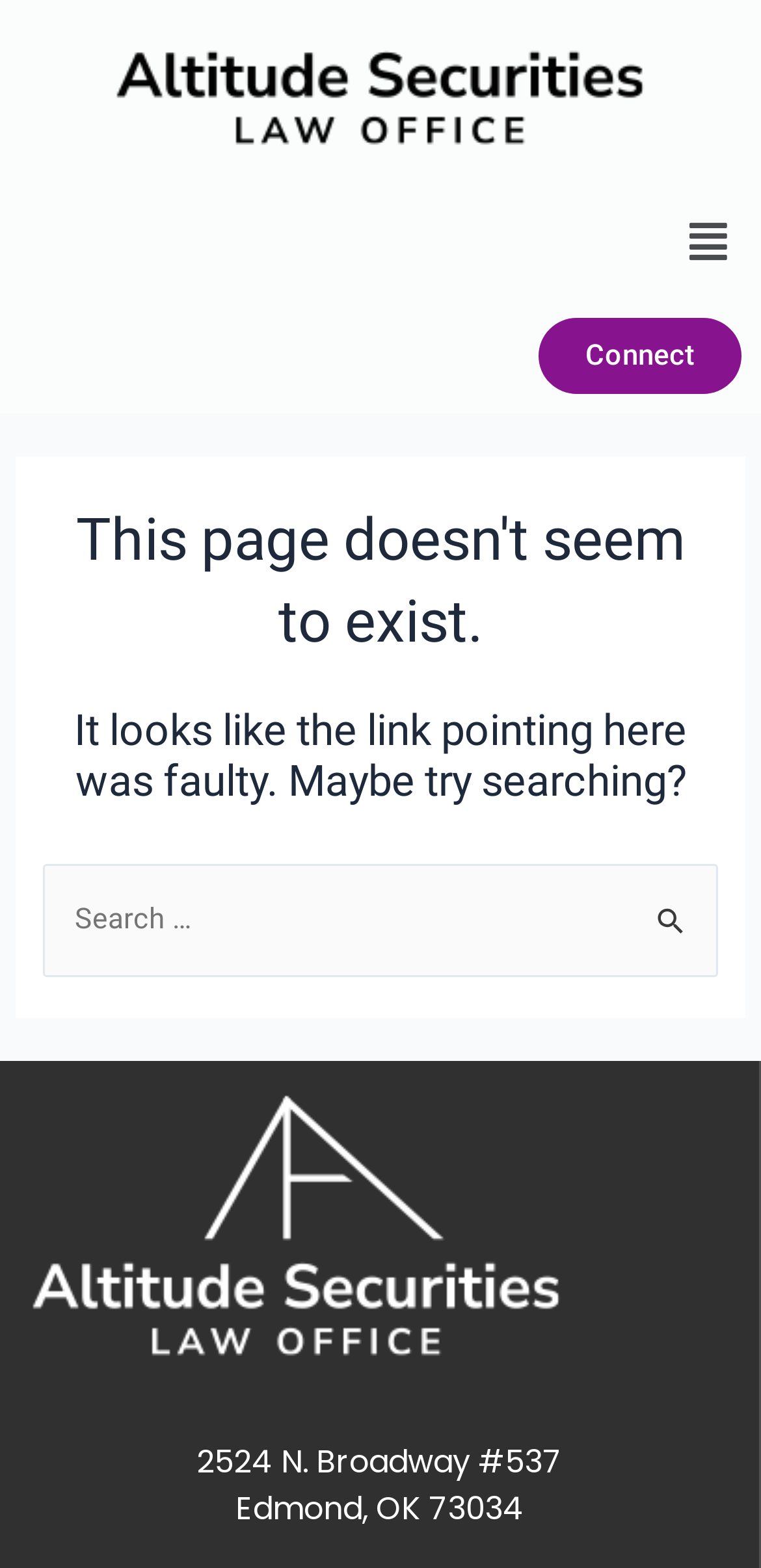Predict the bounding box coordinates for the UI element described as: "Menu". The coordinates should be four float numbers between 0 and 1, presented as [left, top, right, bottom].

[0.886, 0.131, 0.974, 0.178]